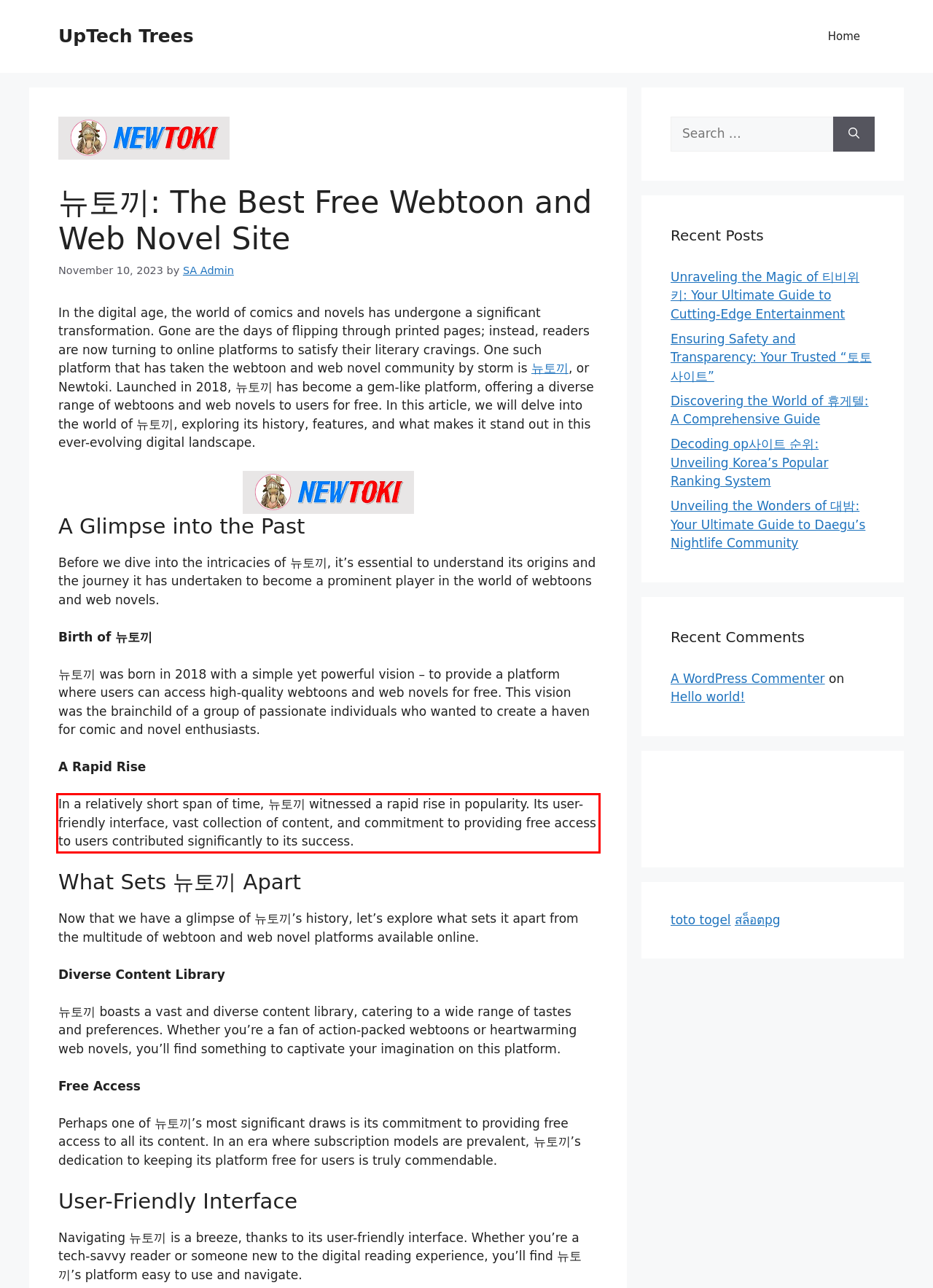There is a UI element on the webpage screenshot marked by a red bounding box. Extract and generate the text content from within this red box.

In a relatively short span of time, 뉴토끼 witnessed a rapid rise in popularity. Its user-friendly interface, vast collection of content, and commitment to providing free access to users contributed significantly to its success.